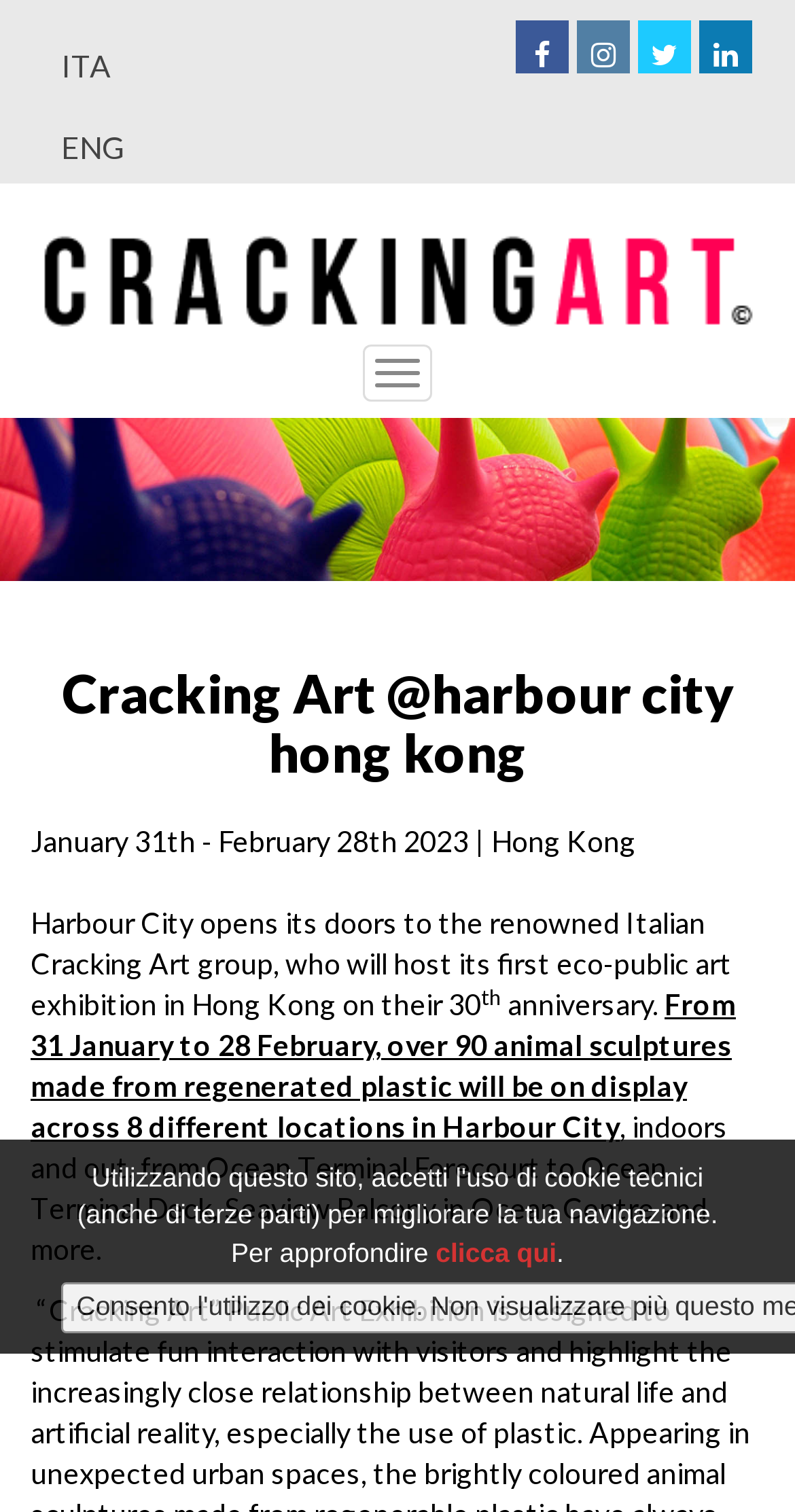Based on the element description "Cold Formed Steel Solutions", predict the bounding box coordinates of the UI element.

None